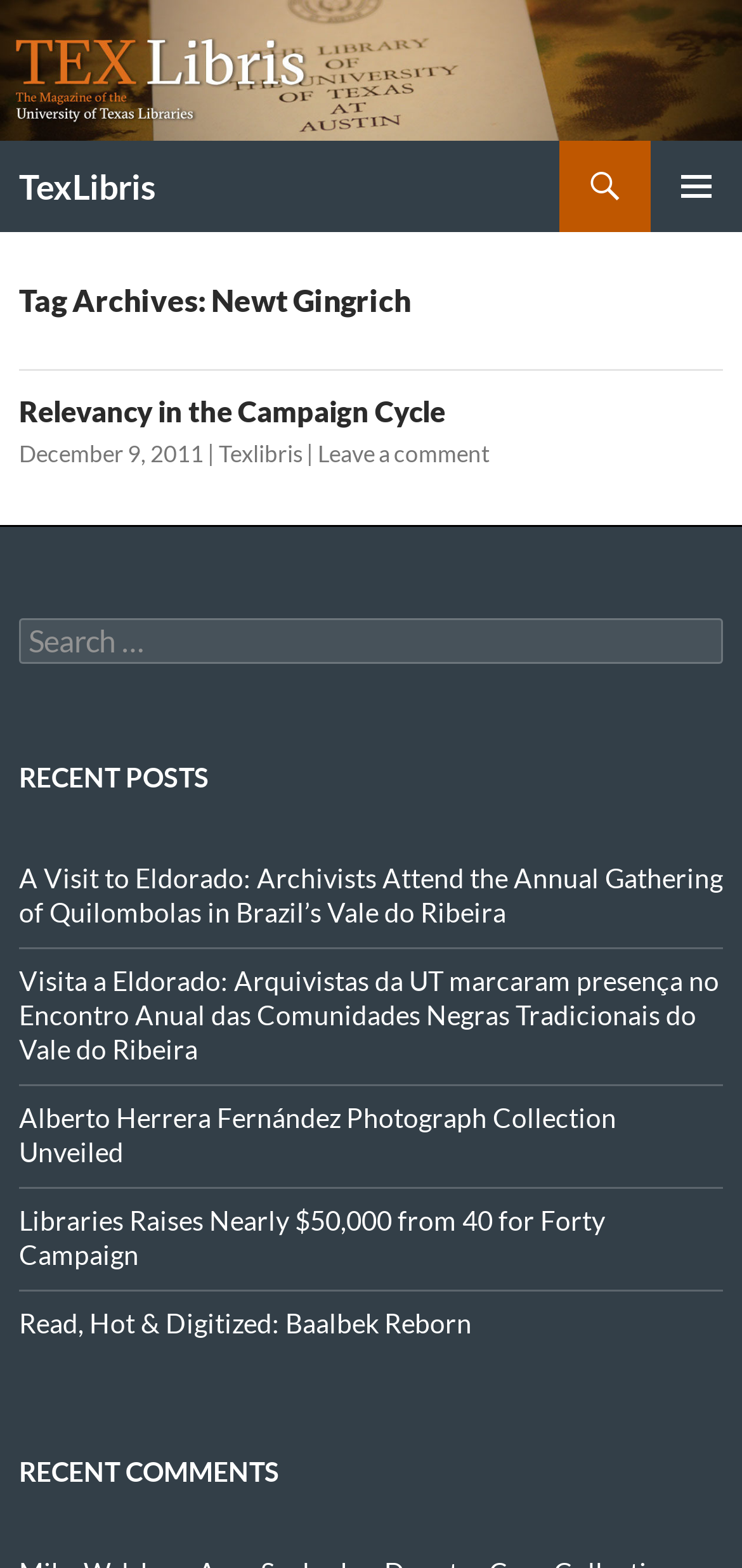How many headings are on the webpage?
Answer the question with a single word or phrase derived from the image.

4